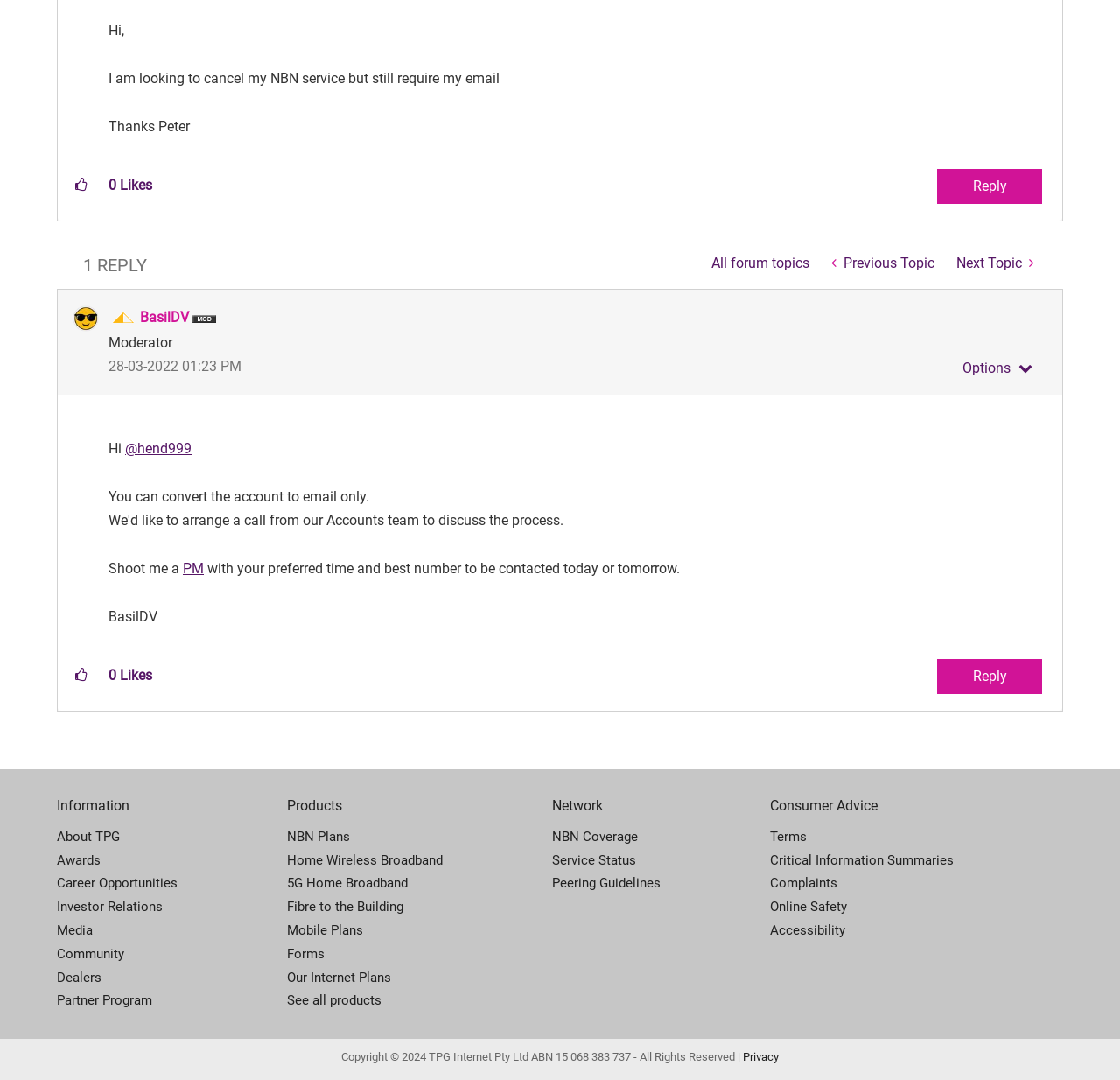Using the provided element description: "Fibre to the Building", determine the bounding box coordinates of the corresponding UI element in the screenshot.

[0.256, 0.829, 0.493, 0.851]